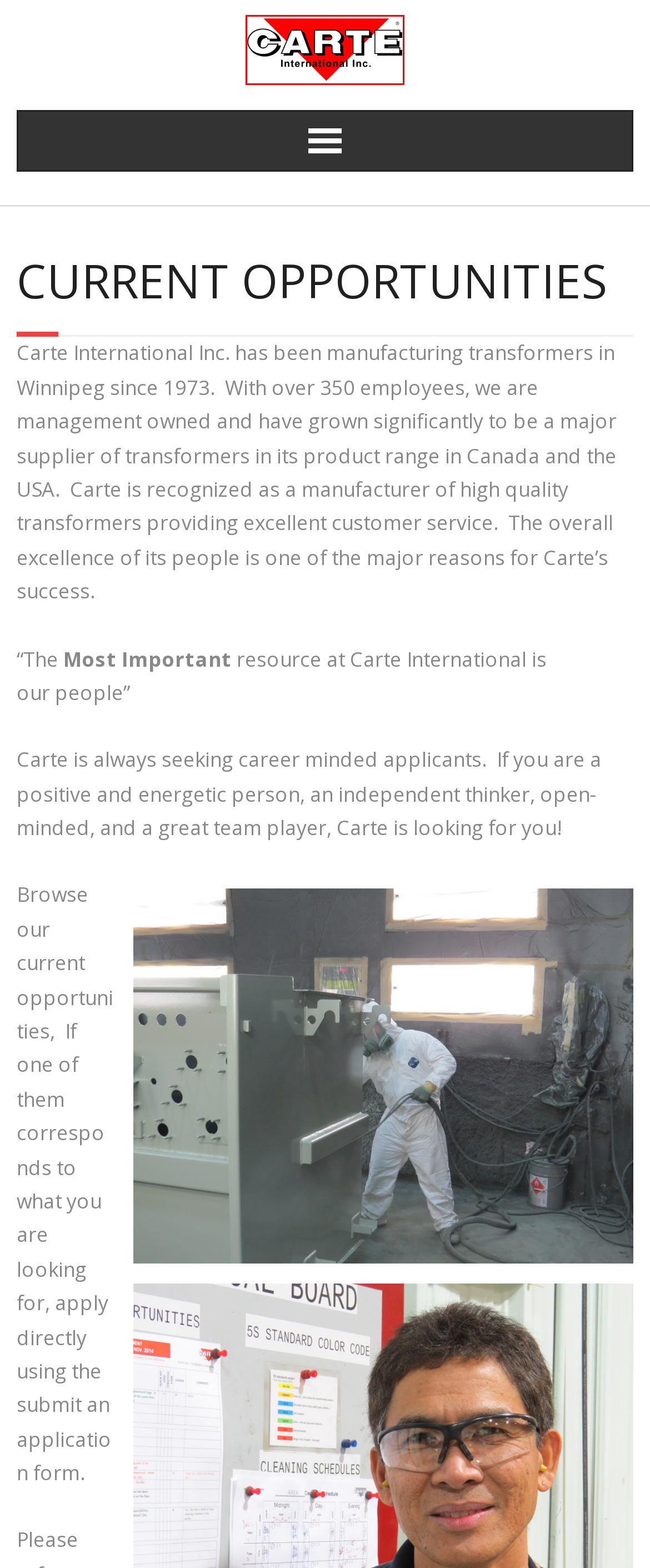You have a screenshot of a webpage with an element surrounded by a red bounding box. Choose the webpage description that best describes the new page after clicking the element inside the red bounding box. Here are the candidates:
A. INDUSTRIAL ENGINEERING SPECIALIST | Carte International Inc.
B. Continuous Improvement Project Manager | Carte International Inc.
C. Submit Application | Carte International Inc.
D. MATERIAL CONTROL ASSISTANT | Carte International Inc.
E. Carte International
F. Industrial Training and Development Coordinator | Carte International Inc.
G. Think Up Themes | Premium WordPress Themes
H. Blog Tool, Publishing Platform, and CMS – WordPress.org

E